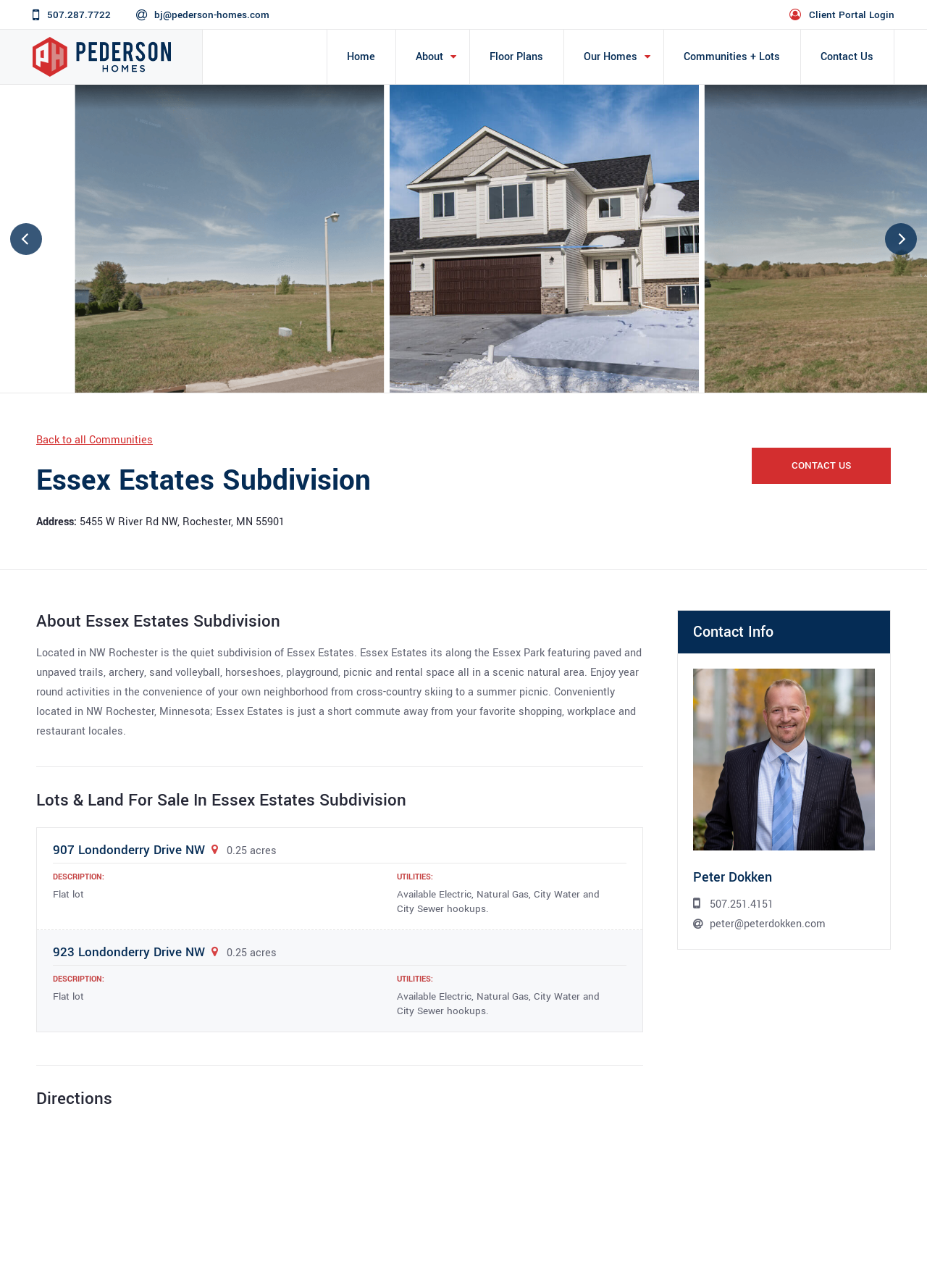Answer in one word or a short phrase: 
What is the name of the sales executive listed on the webpage?

Peter Dokken